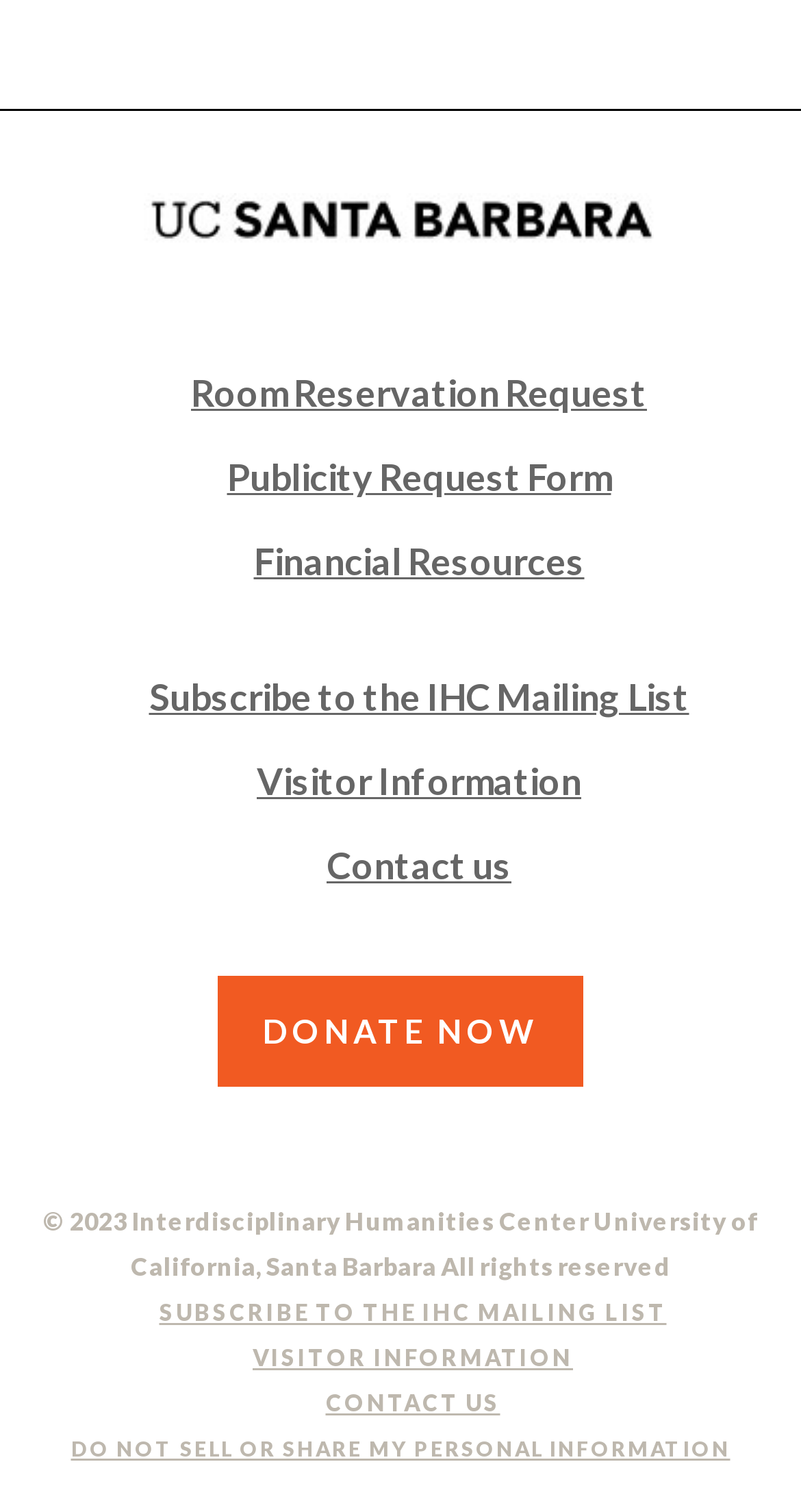What is the copyright information at the bottom?
Answer the question with a single word or phrase derived from the image.

2023 Interdisciplinary Humanities Center University of California, Santa Barbara